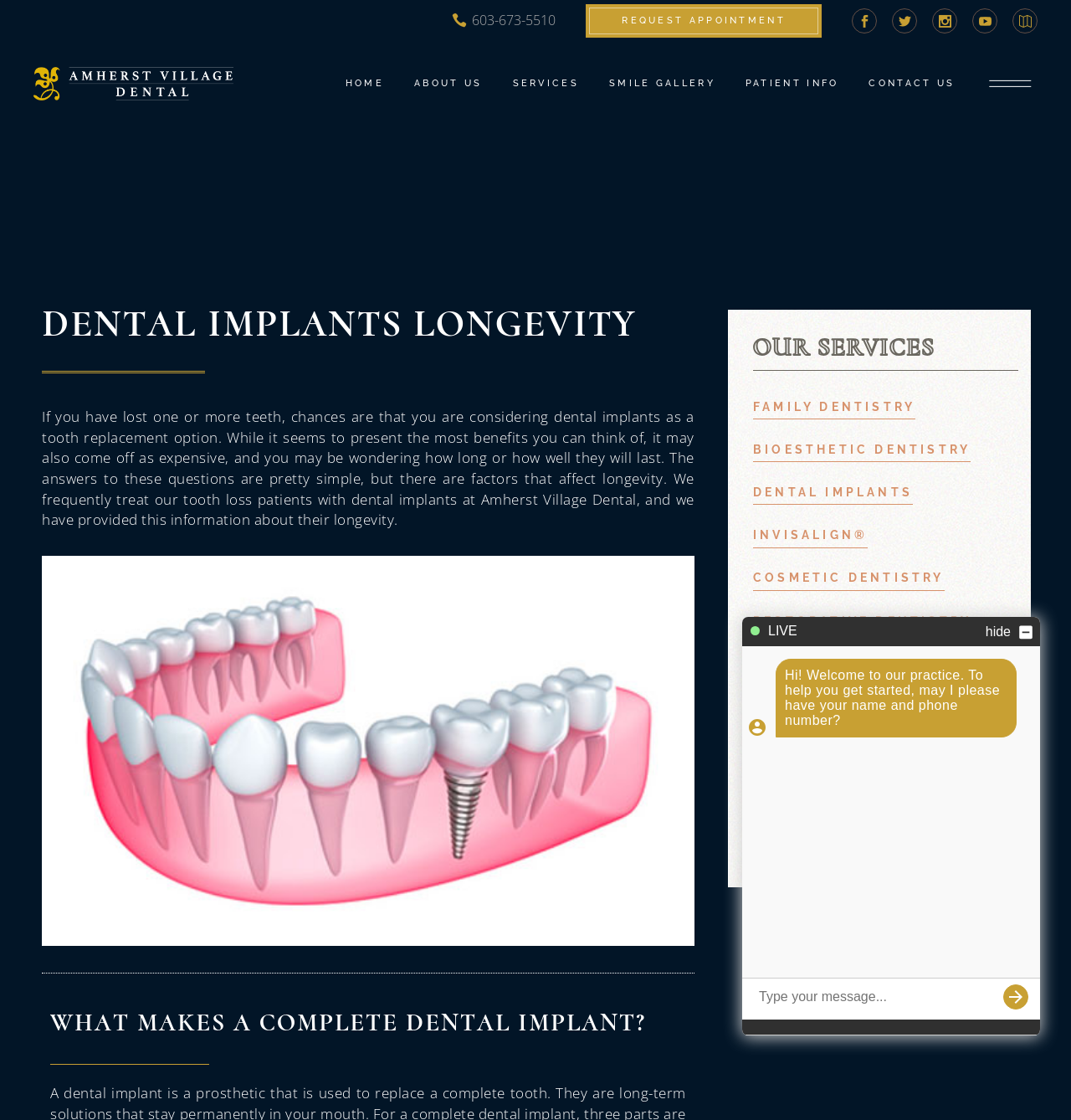Please determine the bounding box coordinates of the element to click in order to execute the following instruction: "Read the 'DENTAL IMPLANTS LONGEVITY' article". The coordinates should be four float numbers between 0 and 1, specified as [left, top, right, bottom].

[0.039, 0.27, 0.648, 0.307]